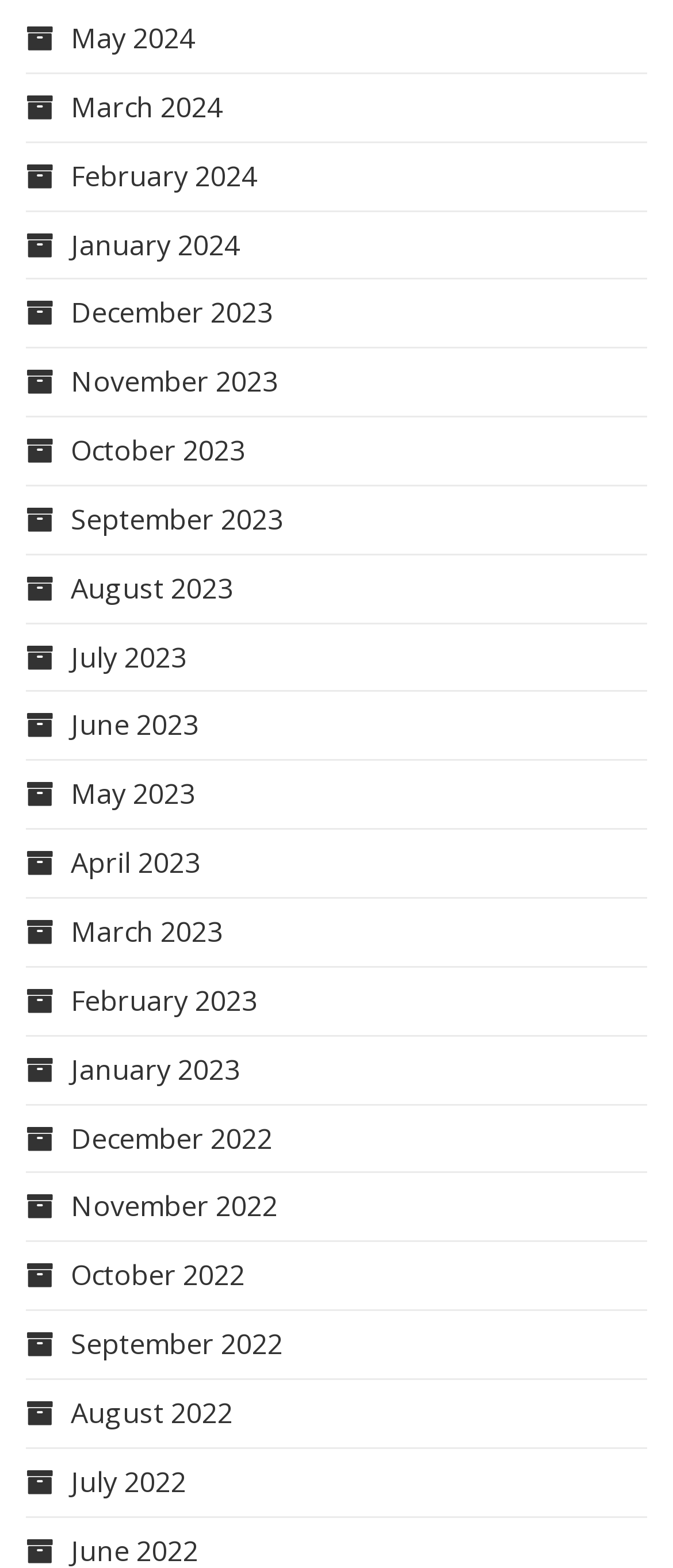Use the details in the image to answer the question thoroughly: 
Are the months listed in chronological order?

I examined the link elements with OCR text containing month names and found that they are listed in chronological order, with the latest month (May 2024) at the top and the earliest month (July 2022) at the bottom.